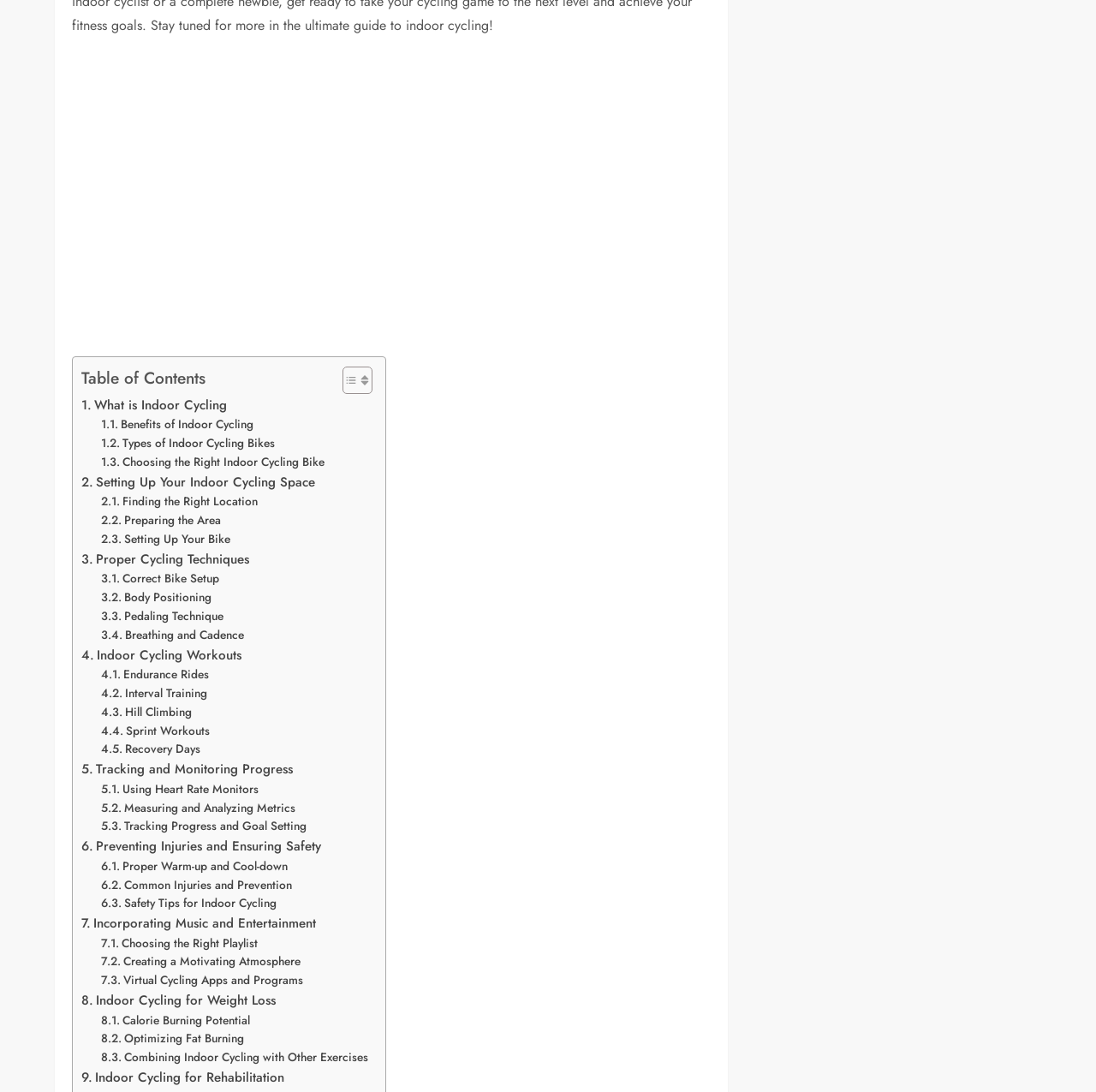Using the image as a reference, answer the following question in as much detail as possible:
What is the purpose of the 'Preventing Injuries and Ensuring Safety' section?

The 'Preventing Injuries and Ensuring Safety' section has links to topics such as 'Proper Warm-up and Cool-down' and 'Common Injuries and Prevention'. This suggests that the purpose of this section is to provide safety tips and injury prevention advice to users, which is important for ensuring a safe and healthy indoor cycling experience.